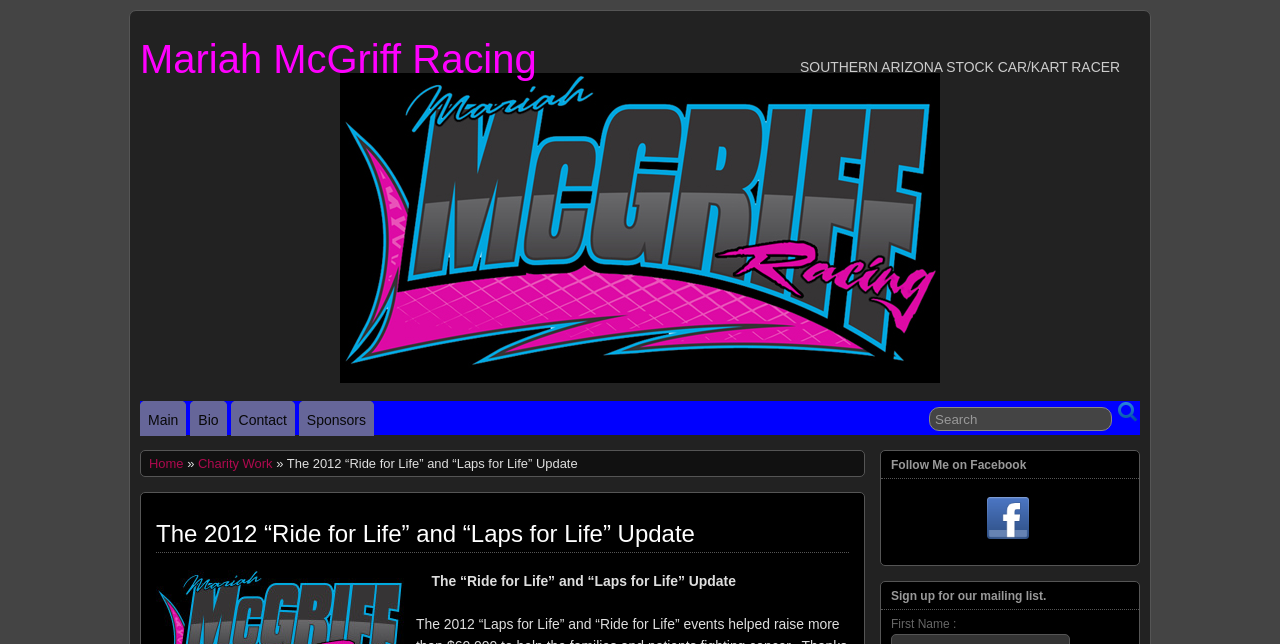Locate the bounding box coordinates of the element you need to click to accomplish the task described by this instruction: "Enter your first name".

[0.696, 0.958, 0.747, 0.98]